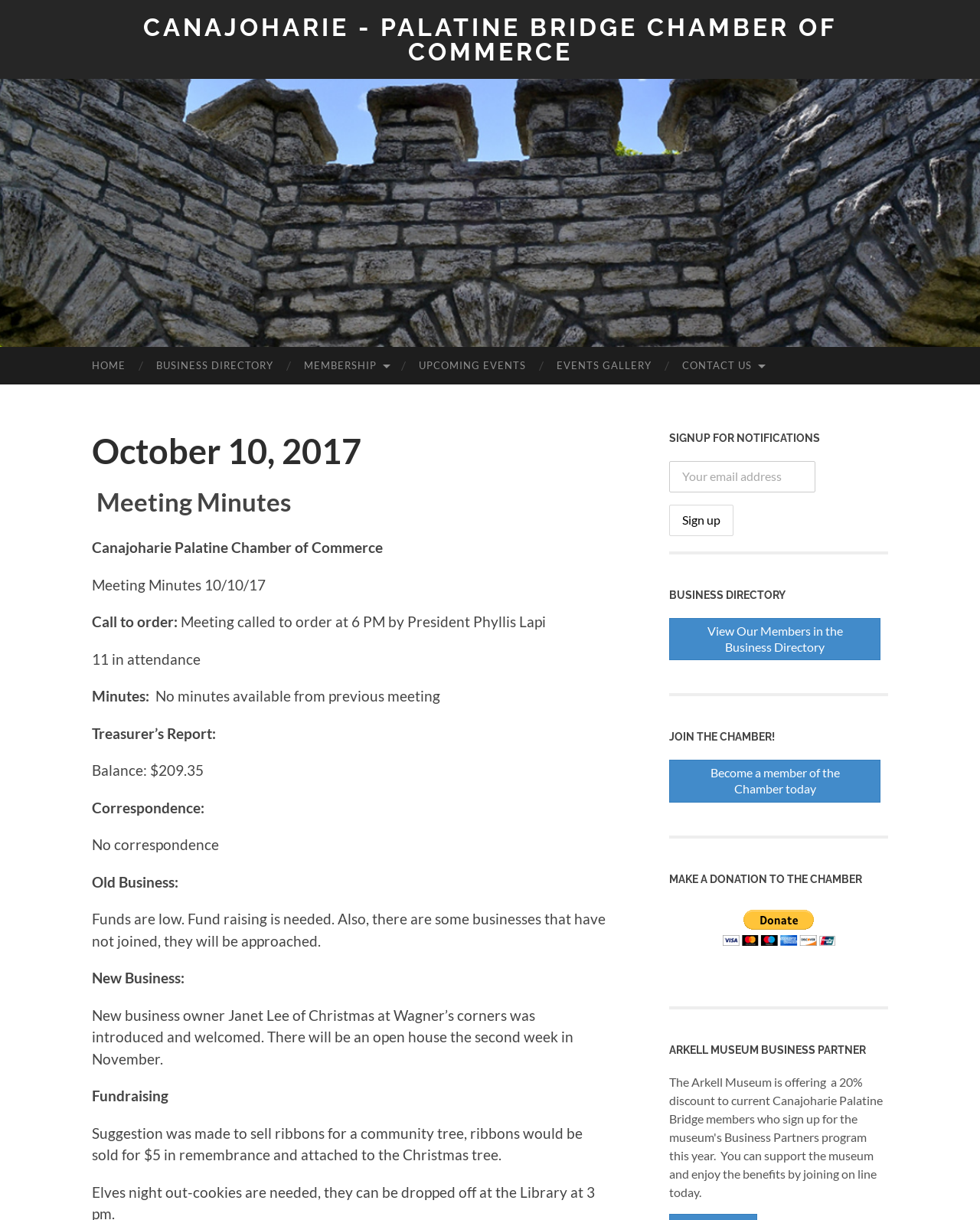Find the bounding box coordinates of the element to click in order to complete the given instruction: "Sign up for notifications."

[0.683, 0.414, 0.748, 0.439]